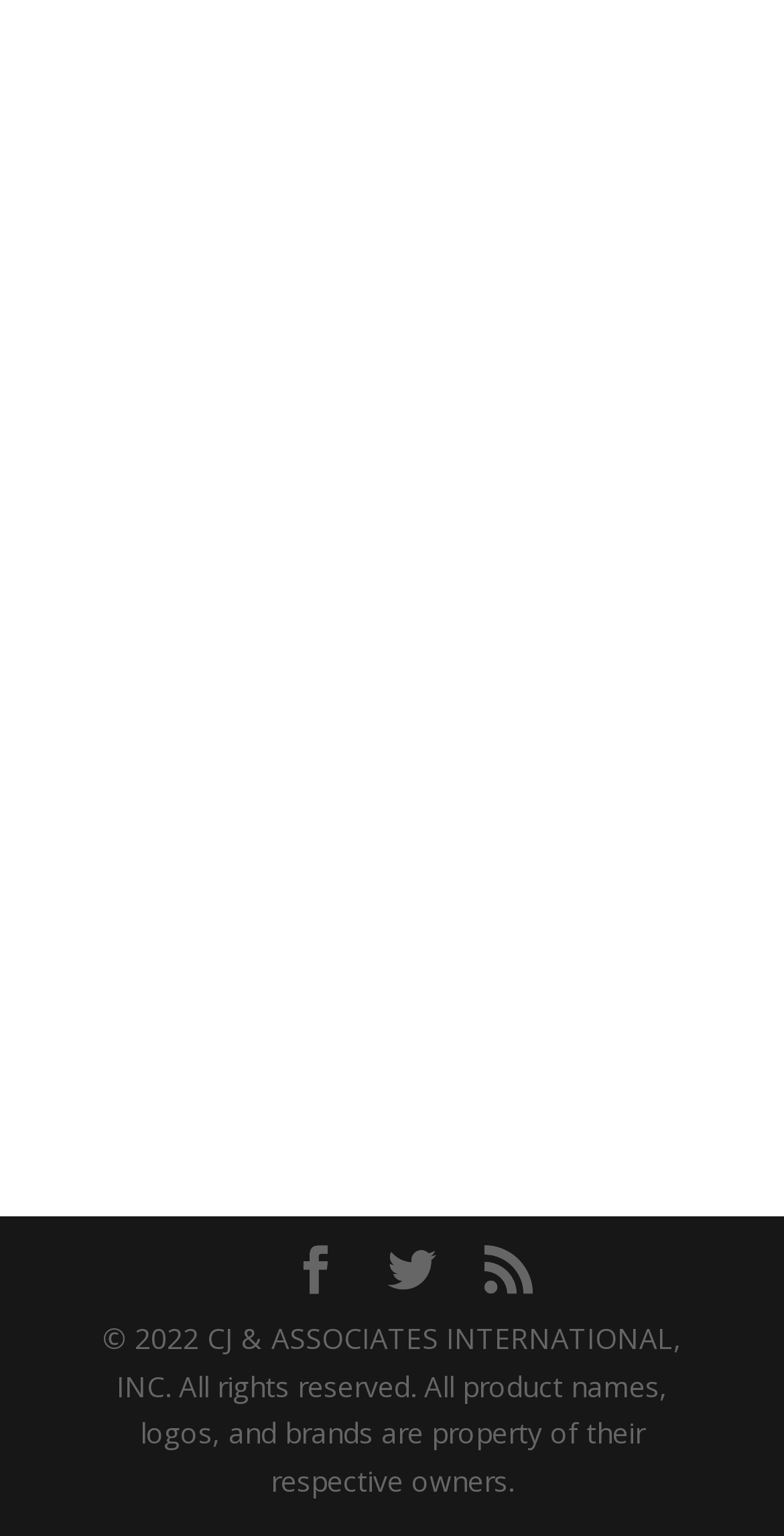Using the provided element description: "name="et_pb_contact_city_0" placeholder="City"", determine the bounding box coordinates of the corresponding UI element in the screenshot.

[0.101, 0.189, 0.9, 0.256]